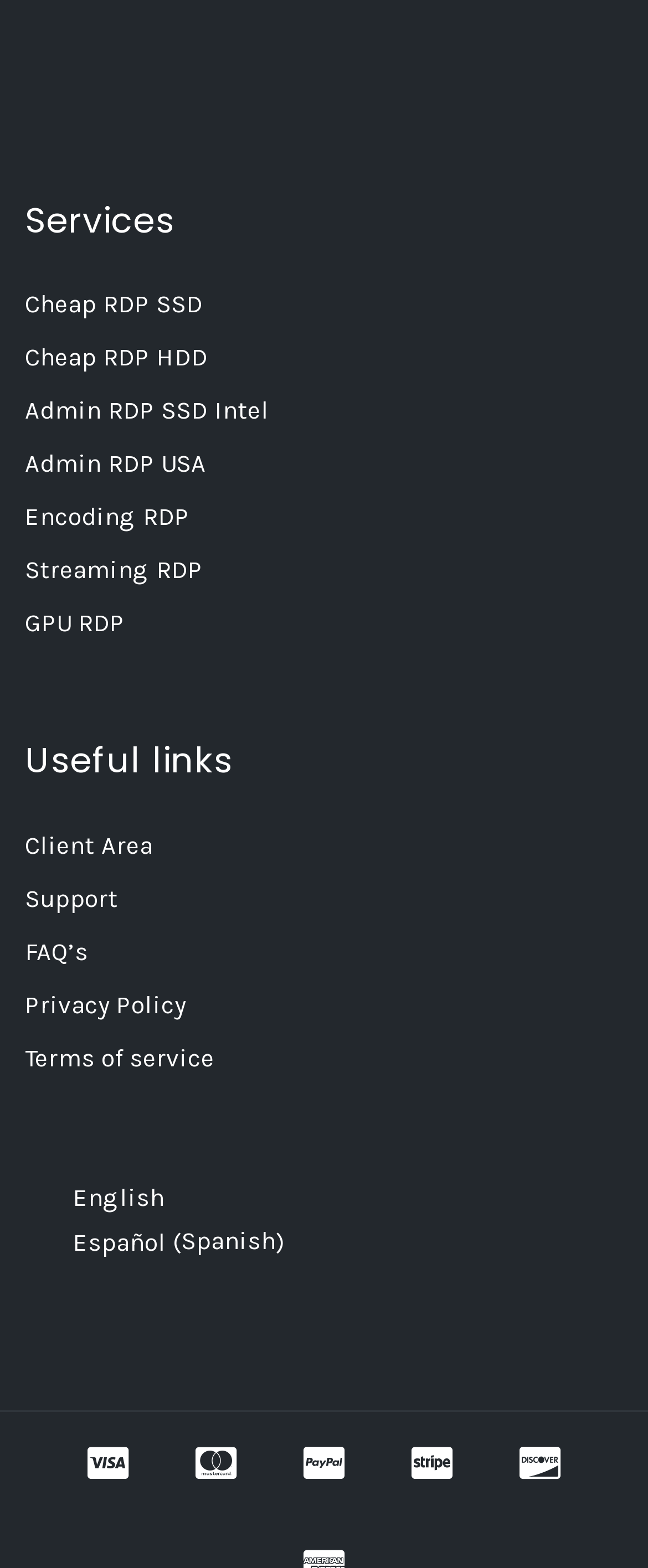Locate the bounding box coordinates of the clickable region to complete the following instruction: "Check Support."

[0.038, 0.563, 0.182, 0.582]